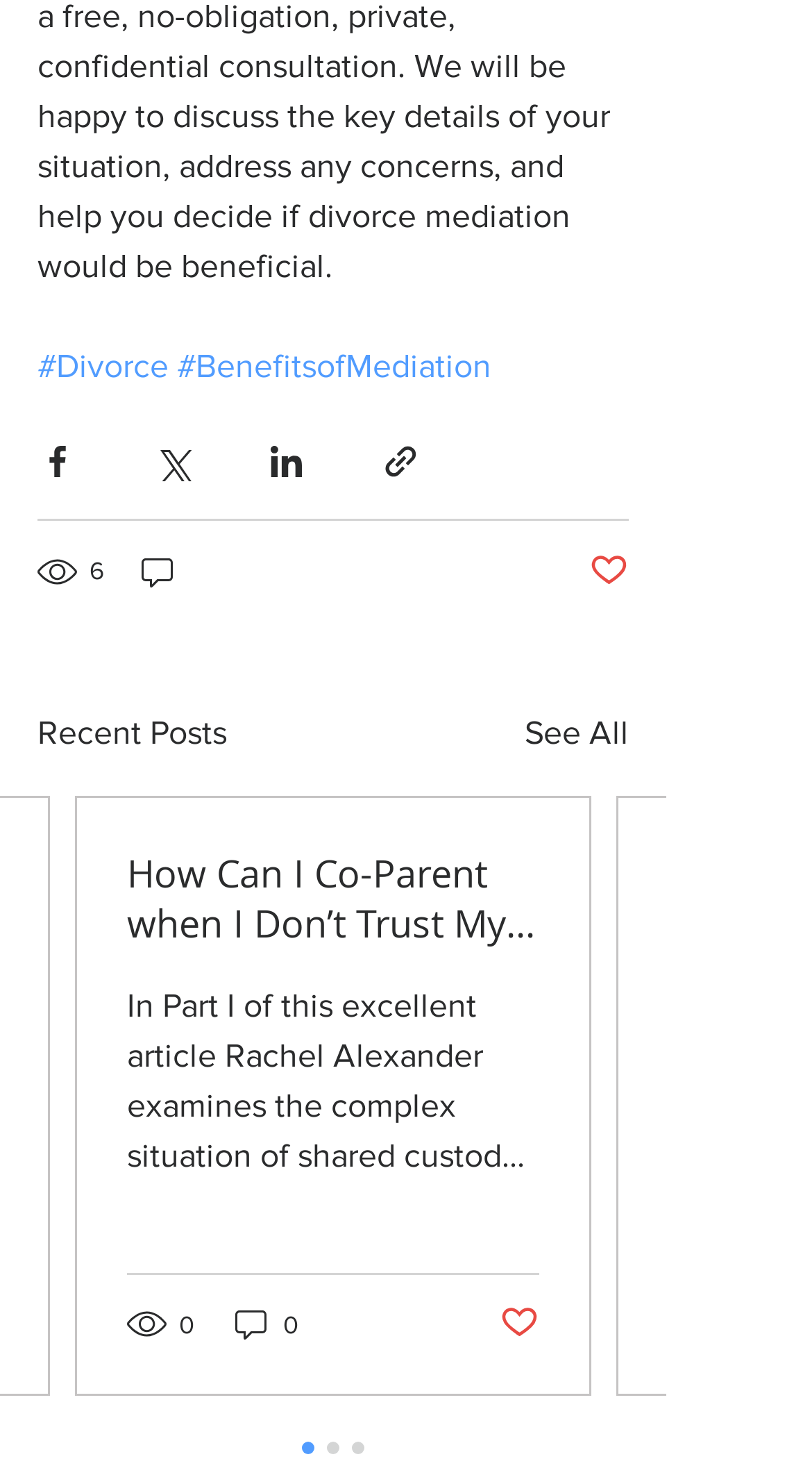How many views does the first article have?
Give a comprehensive and detailed explanation for the question.

I looked at the article section and found the view count of the first article, which is '0 views'.